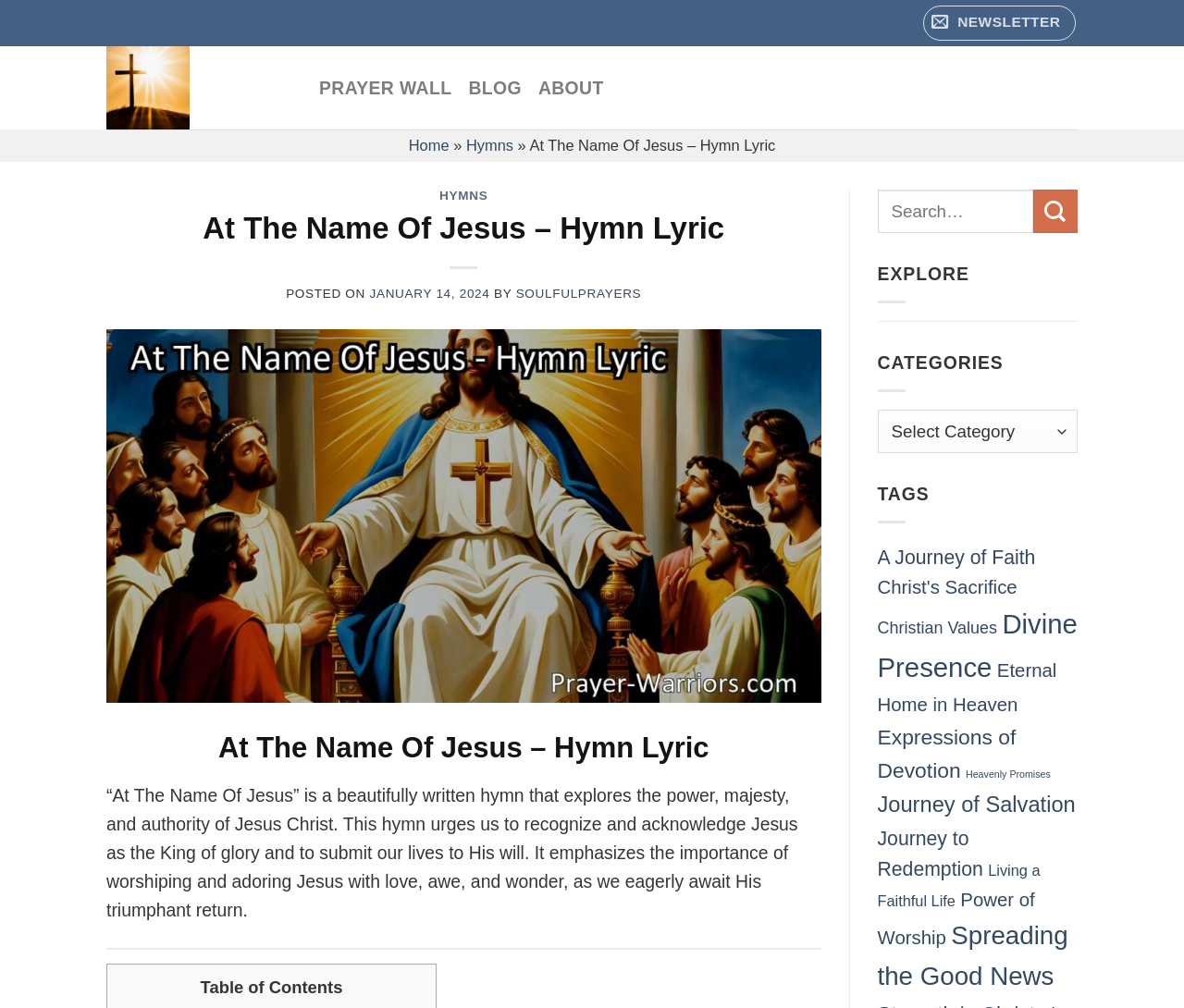Using the provided description name="s" placeholder="Search…", find the bounding box coordinates for the UI element. Provide the coordinates in (top-left x, top-left y, bottom-right x, bottom-right y) format, ensuring all values are between 0 and 1.

[0.741, 0.188, 0.873, 0.231]